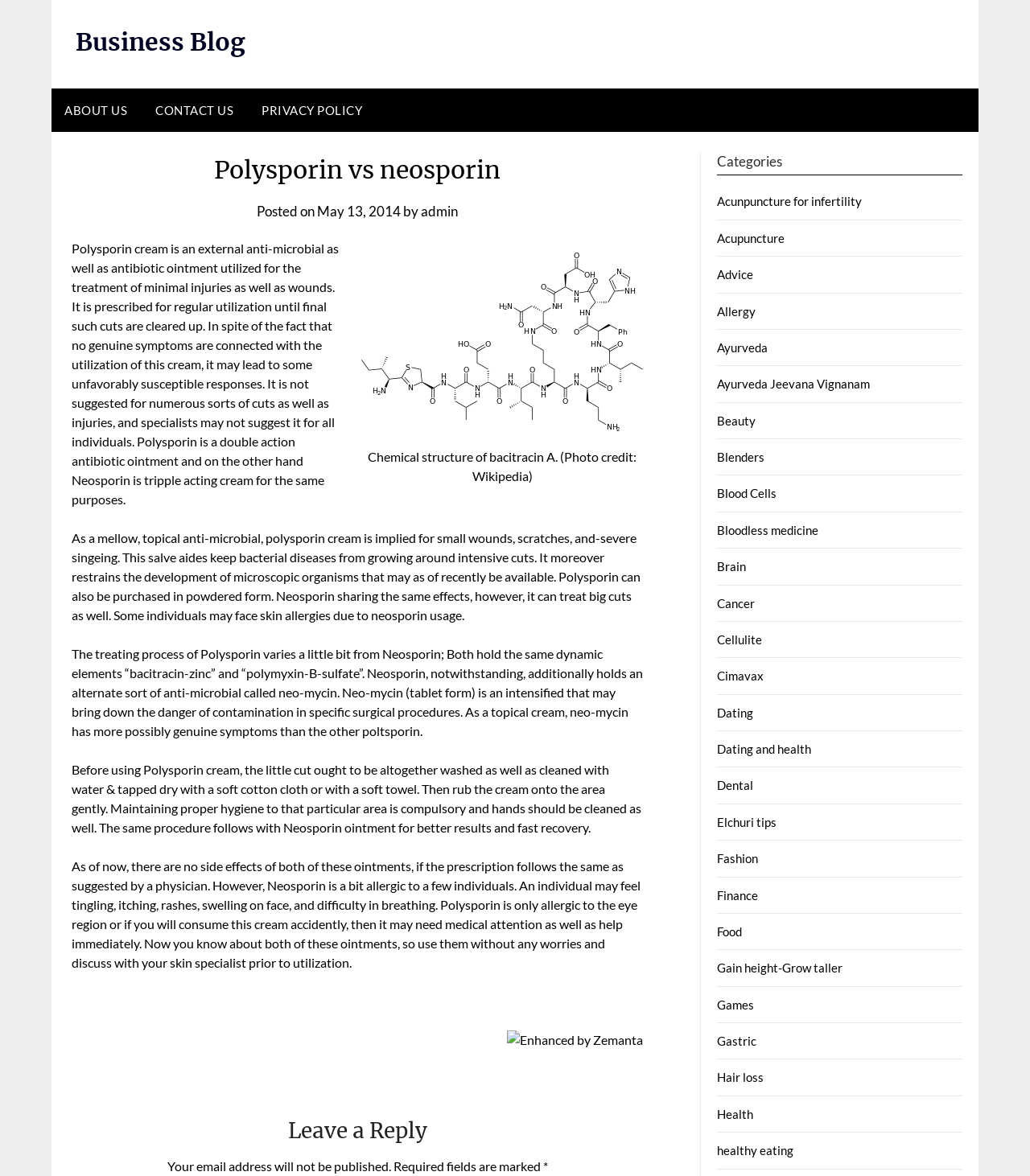Extract the bounding box coordinates for the UI element described as: "Hair loss".

[0.696, 0.91, 0.742, 0.922]